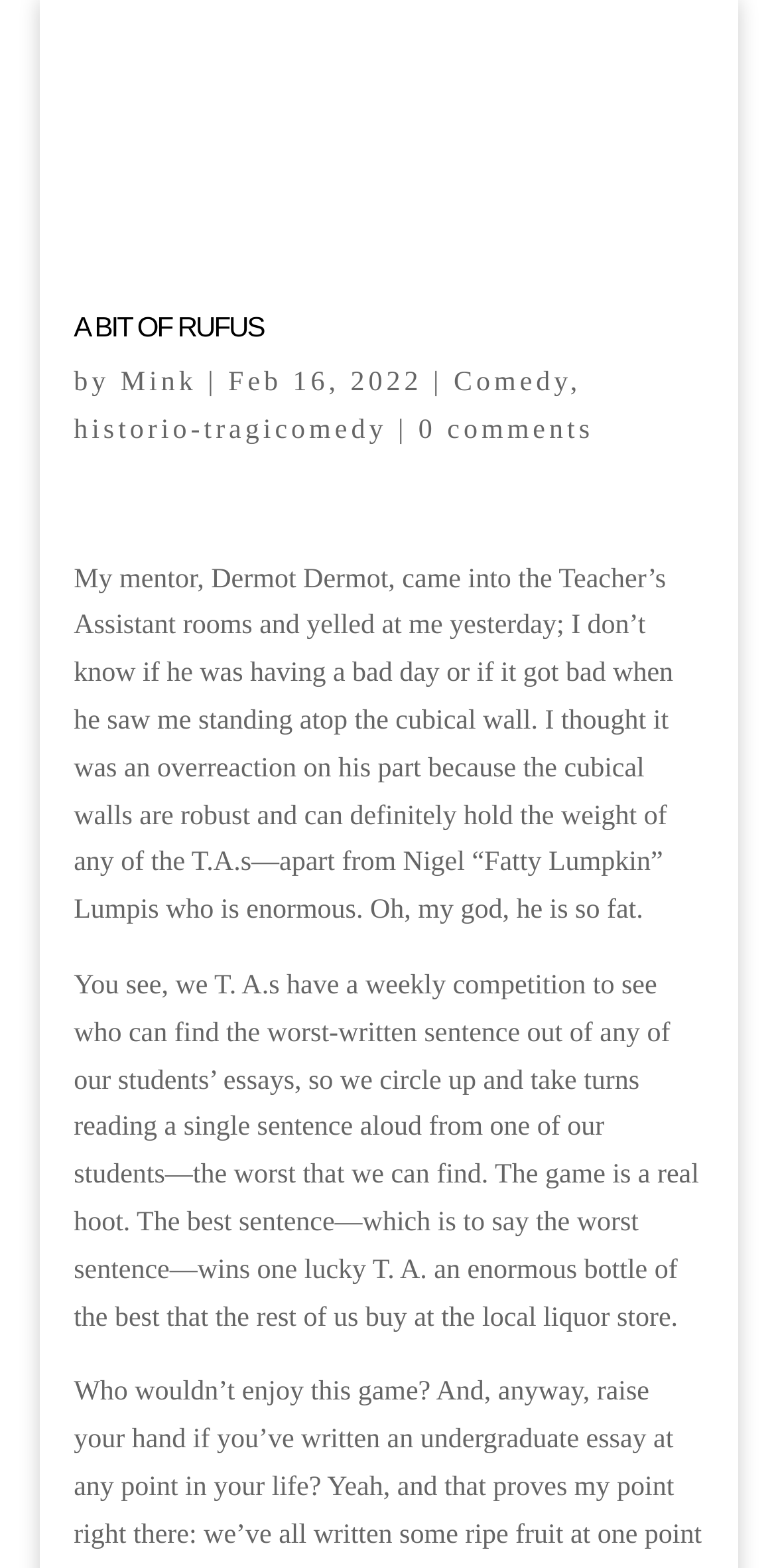Please identify the primary heading on the webpage and return its text.

A BIT OF RUFUS